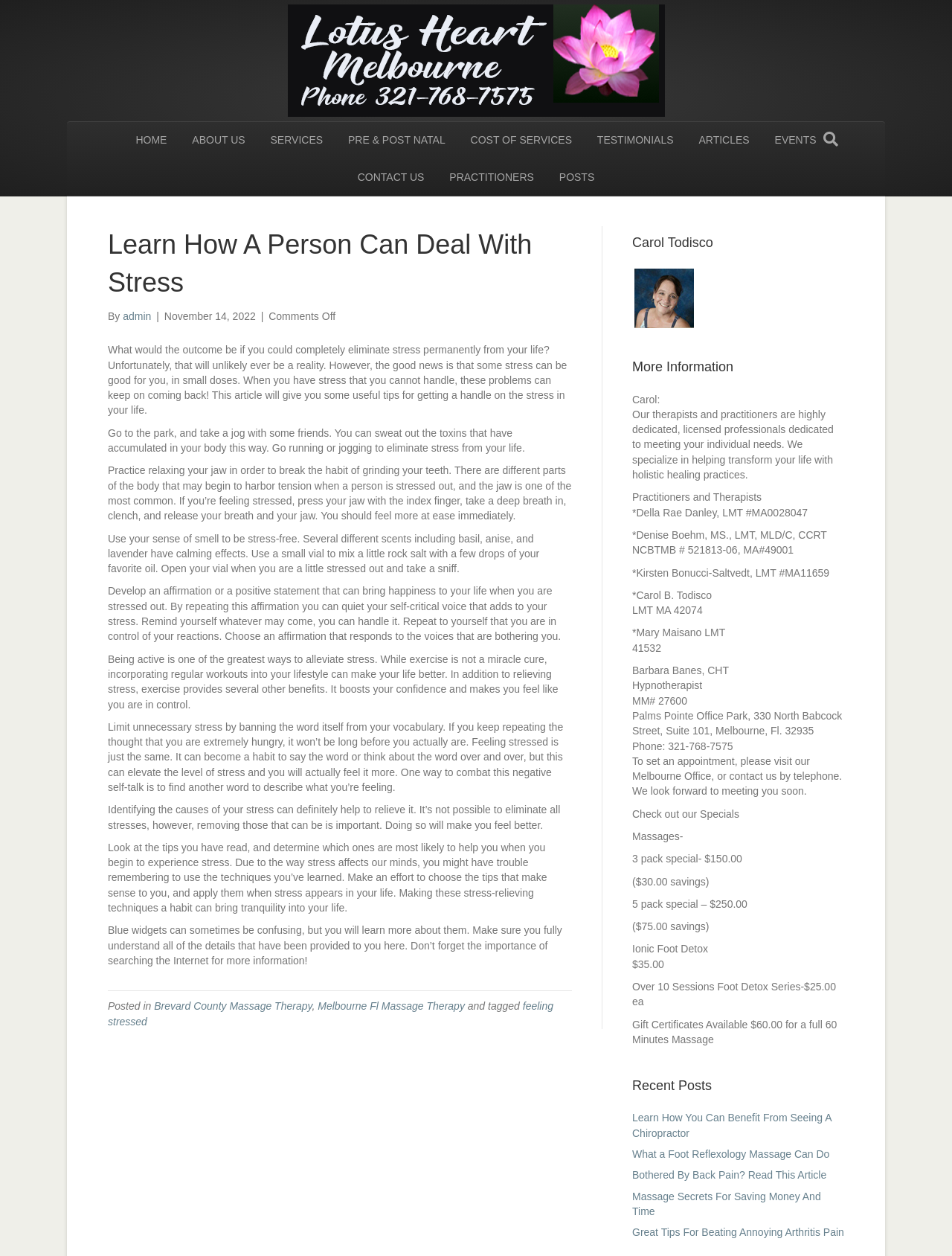What is the price of the 5 pack special massage?
Look at the image and respond with a single word or a short phrase.

$250.00